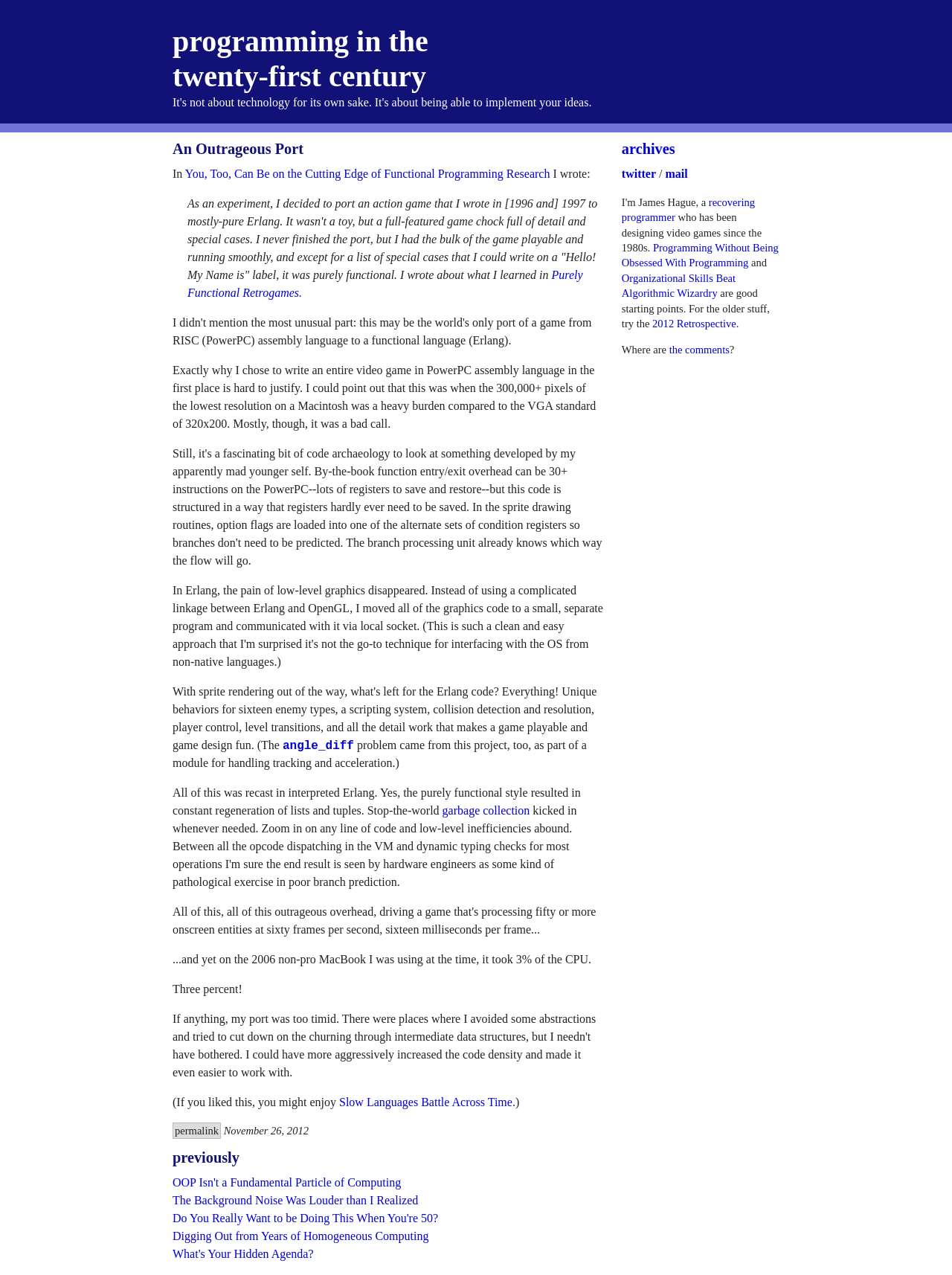Provide a short answer to the following question with just one word or phrase: What is the author's opinion on the performance of their Erlang game?

It took 3% of CPU